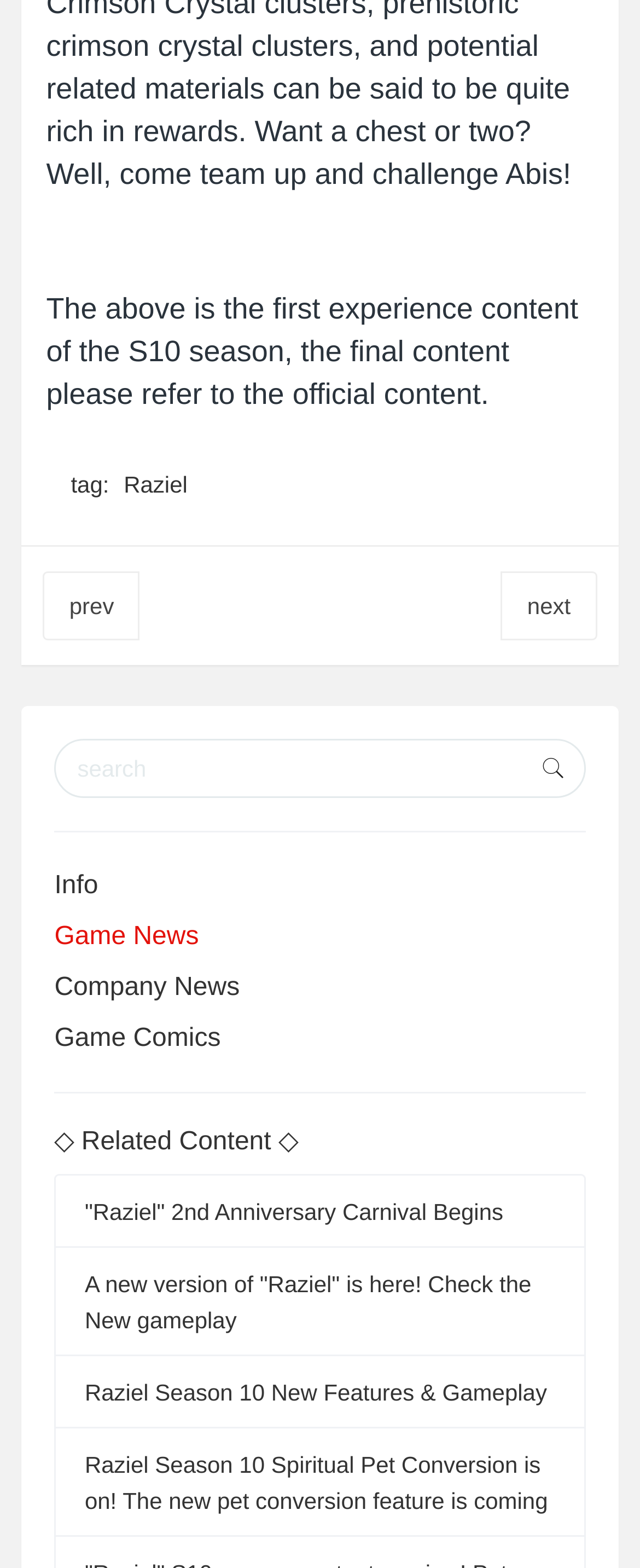Please mark the clickable region by giving the bounding box coordinates needed to complete this instruction: "search for something".

[0.085, 0.471, 0.915, 0.509]